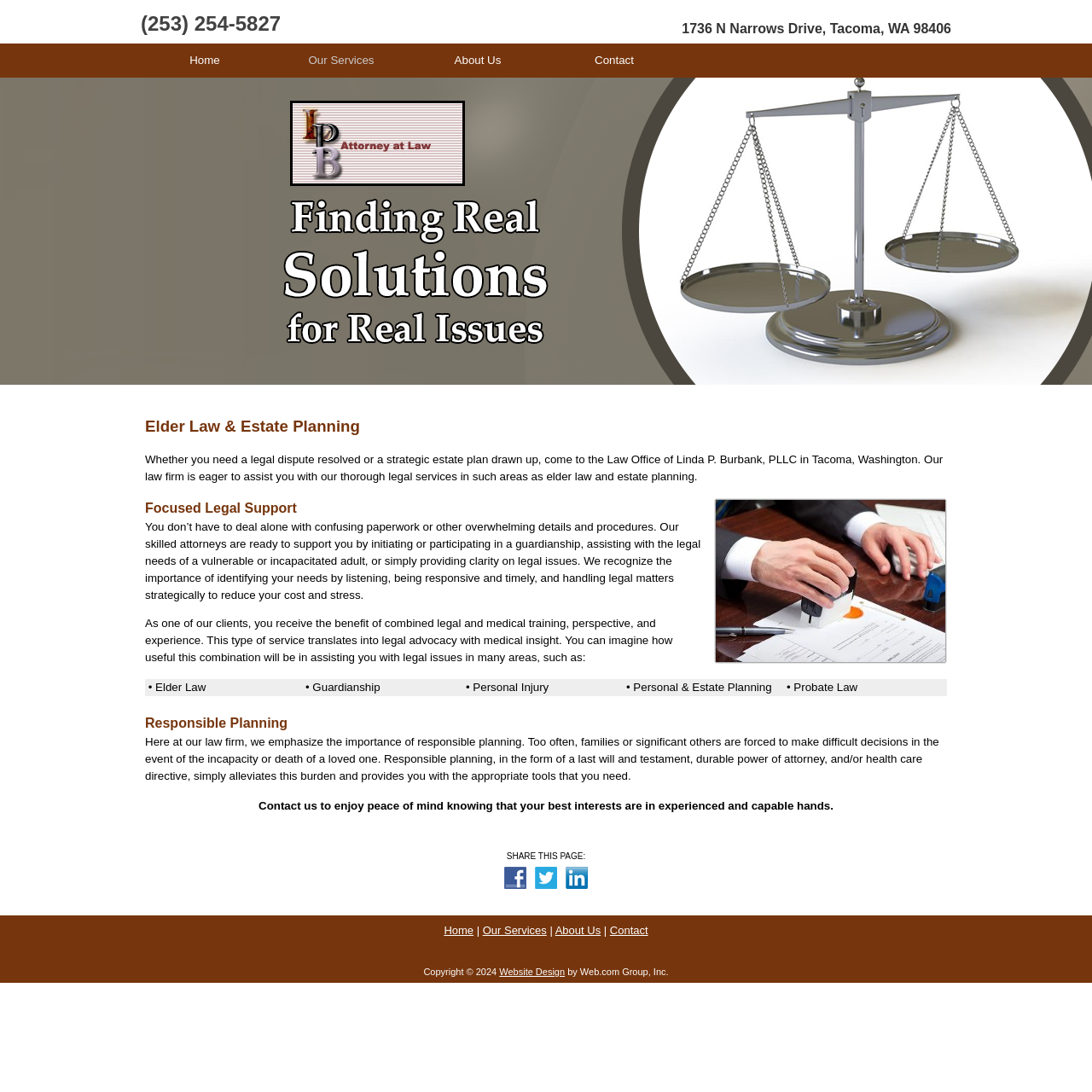For the given element description Contact, determine the bounding box coordinates of the UI element. The coordinates should follow the format (top-left x, top-left y, bottom-right x, bottom-right y) and be within the range of 0 to 1.

[0.5, 0.04, 0.625, 0.071]